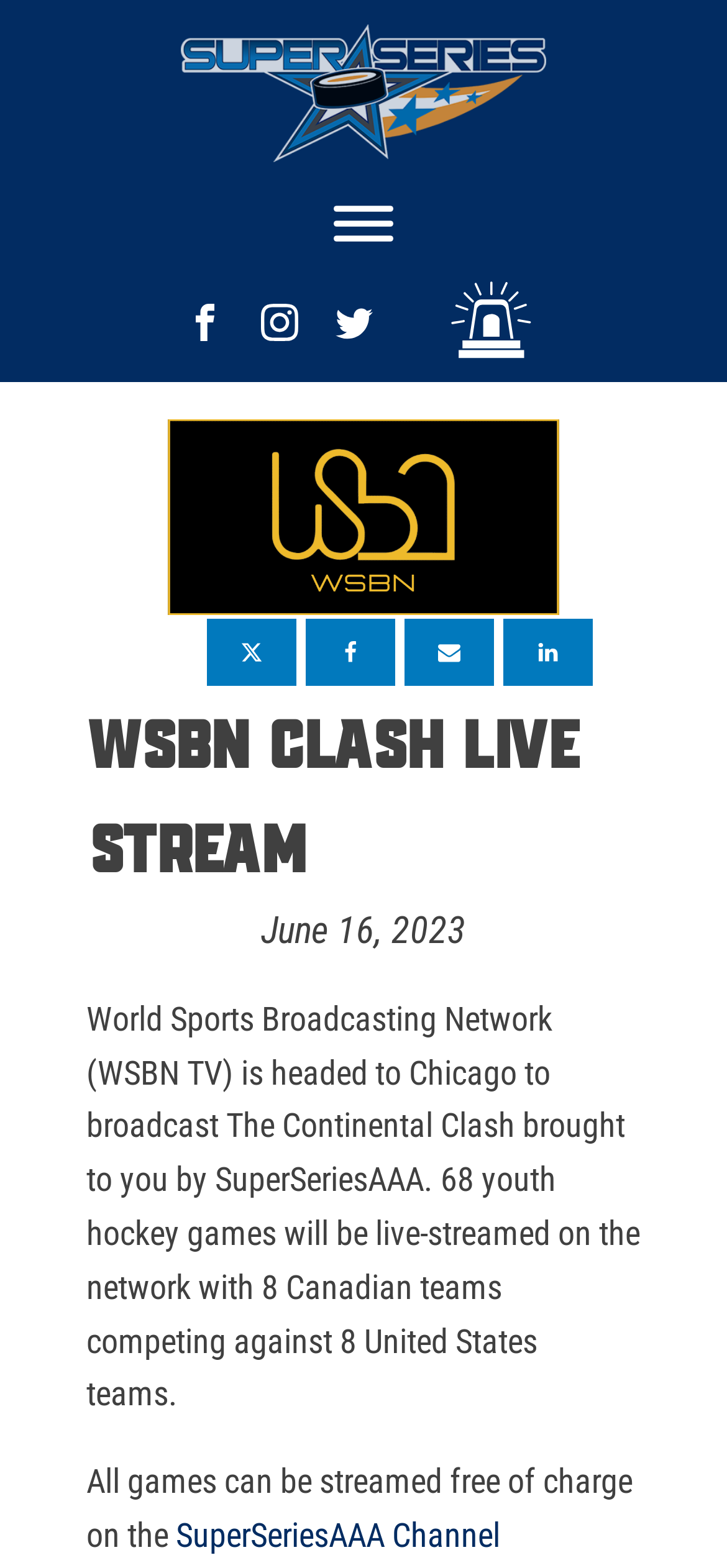Please provide the bounding box coordinates for the element that needs to be clicked to perform the instruction: "Click the X button". The coordinates must consist of four float numbers between 0 and 1, formatted as [left, top, right, bottom].

[0.285, 0.395, 0.408, 0.438]